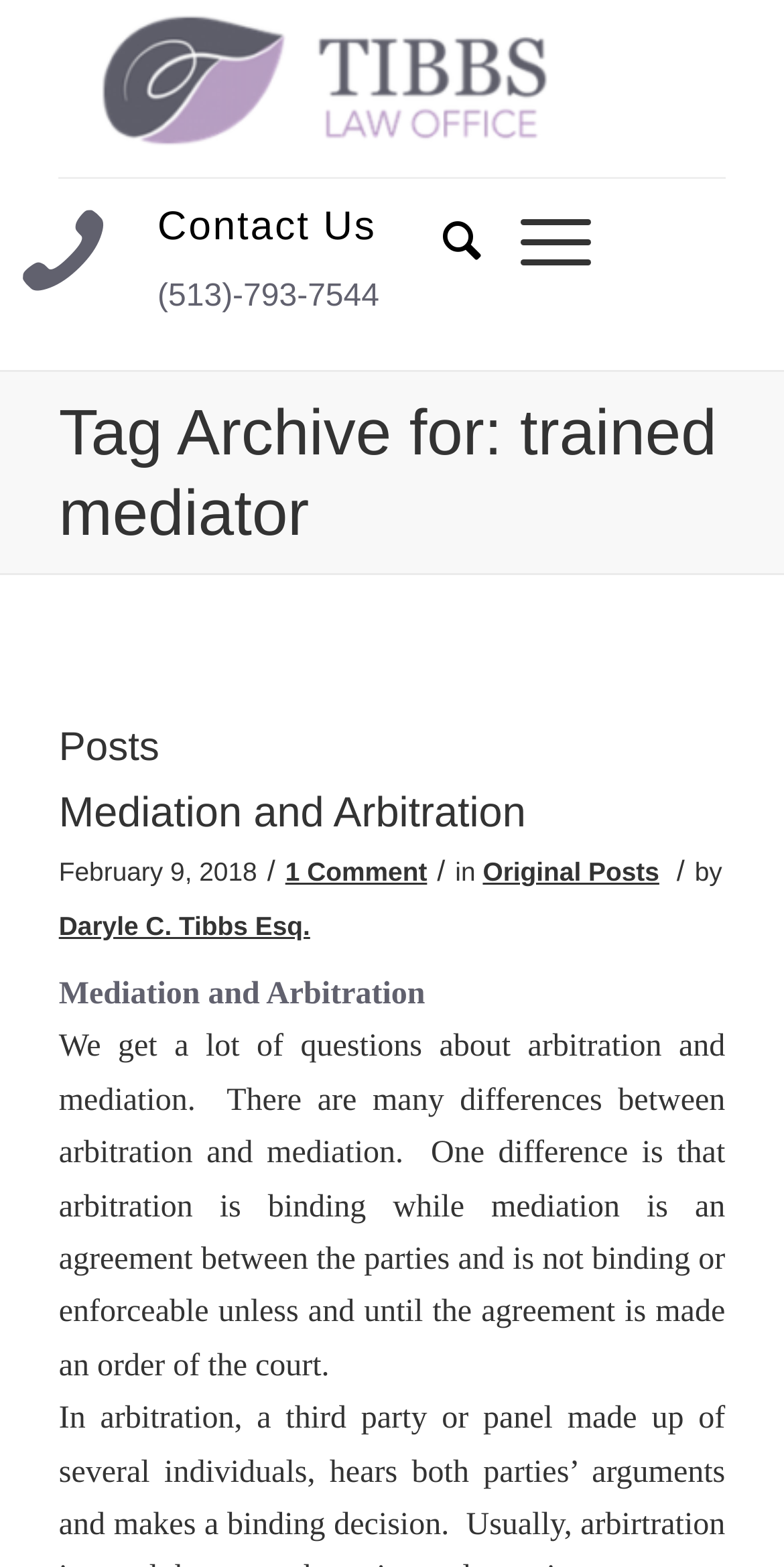Please specify the bounding box coordinates of the clickable section necessary to execute the following command: "Click the 'Contact Us' header".

[0.201, 0.128, 0.484, 0.159]